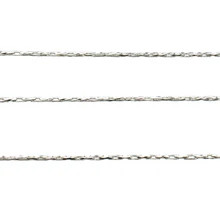What is the chain ideal for?
Using the image, respond with a single word or phrase.

Jewelry making